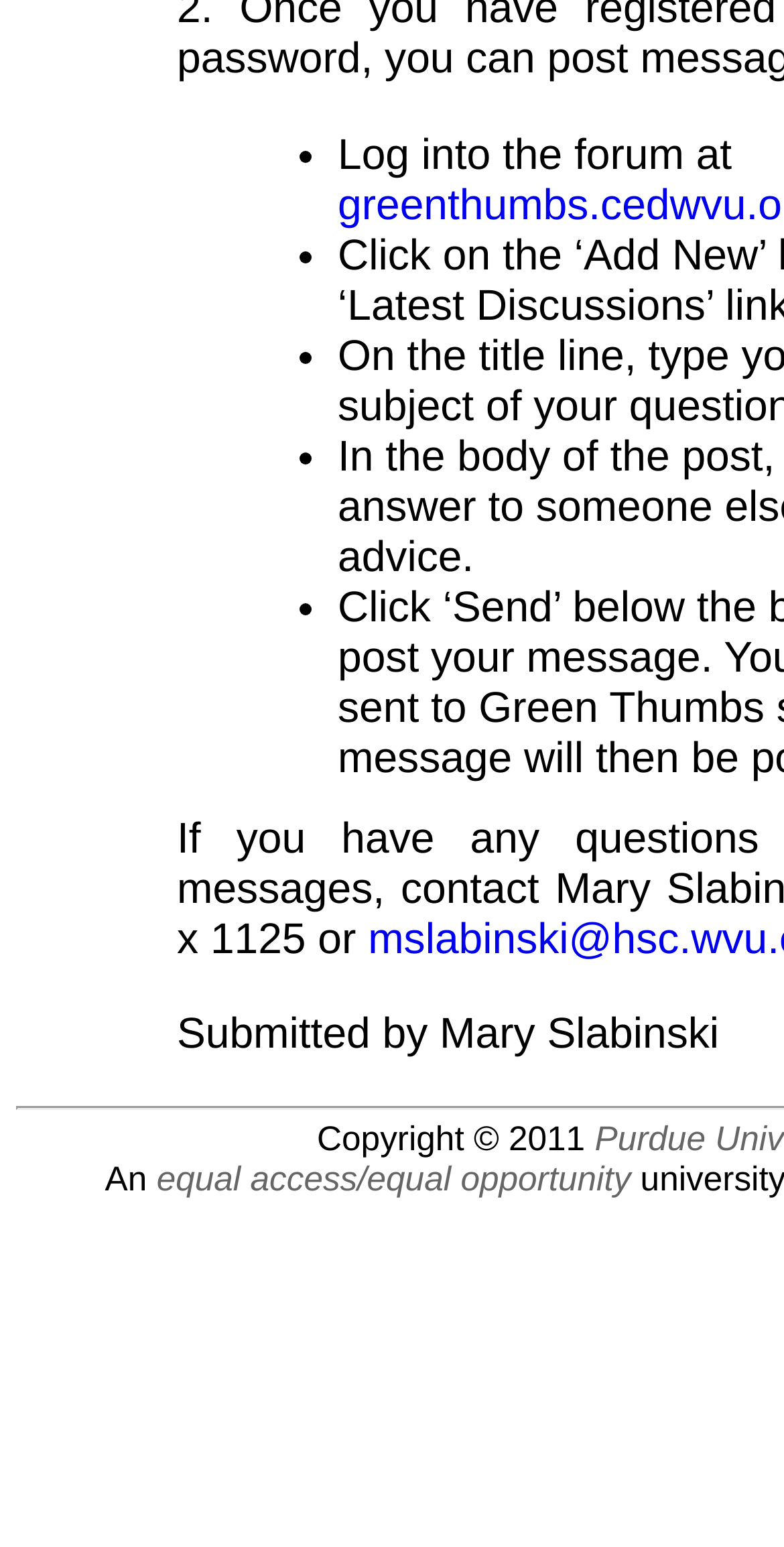What is the copyright year?
Answer with a single word or phrase by referring to the visual content.

2011